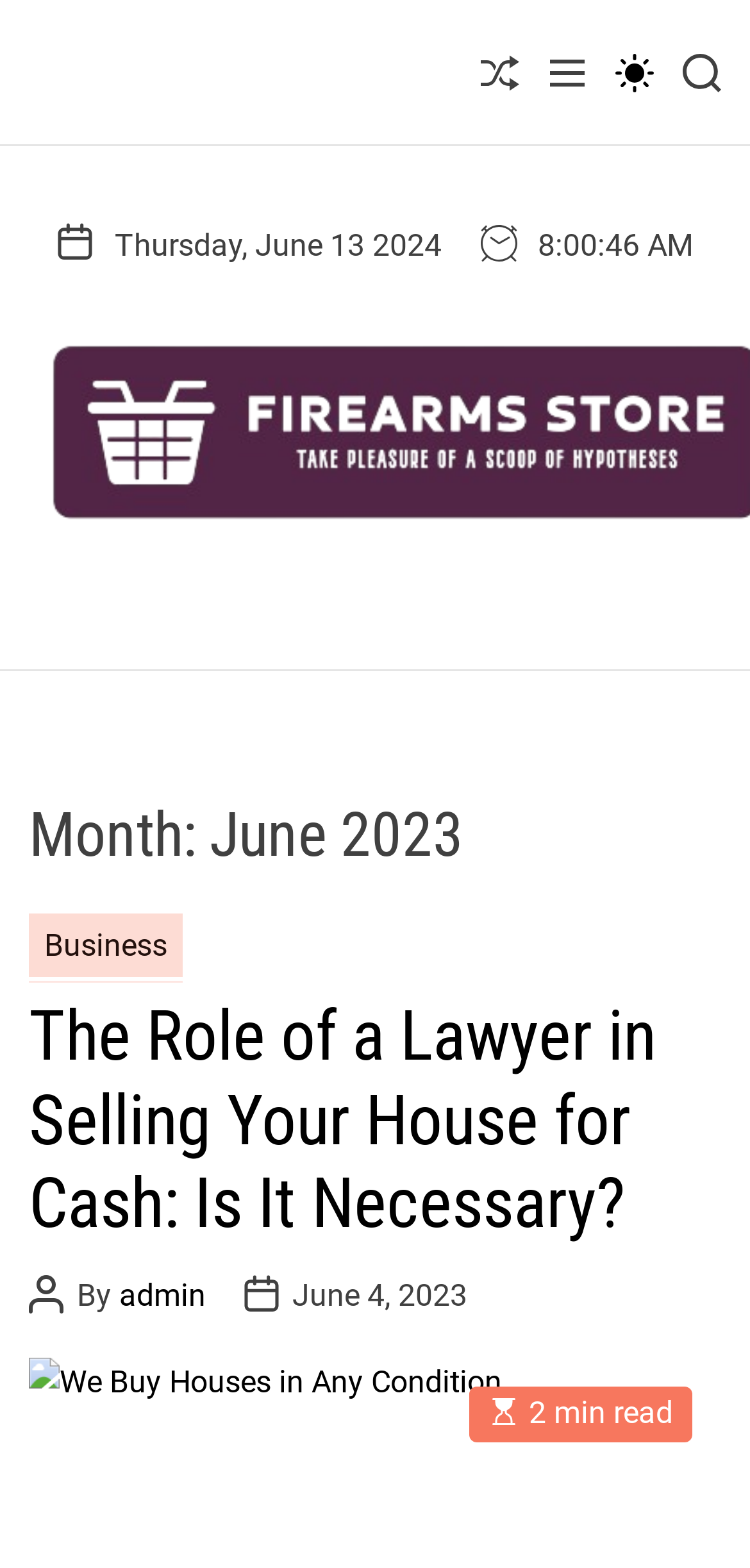Pinpoint the bounding box coordinates of the element that must be clicked to accomplish the following instruction: "Search for something". The coordinates should be in the format of four float numbers between 0 and 1, i.e., [left, top, right, bottom].

[0.91, 0.012, 0.962, 0.08]